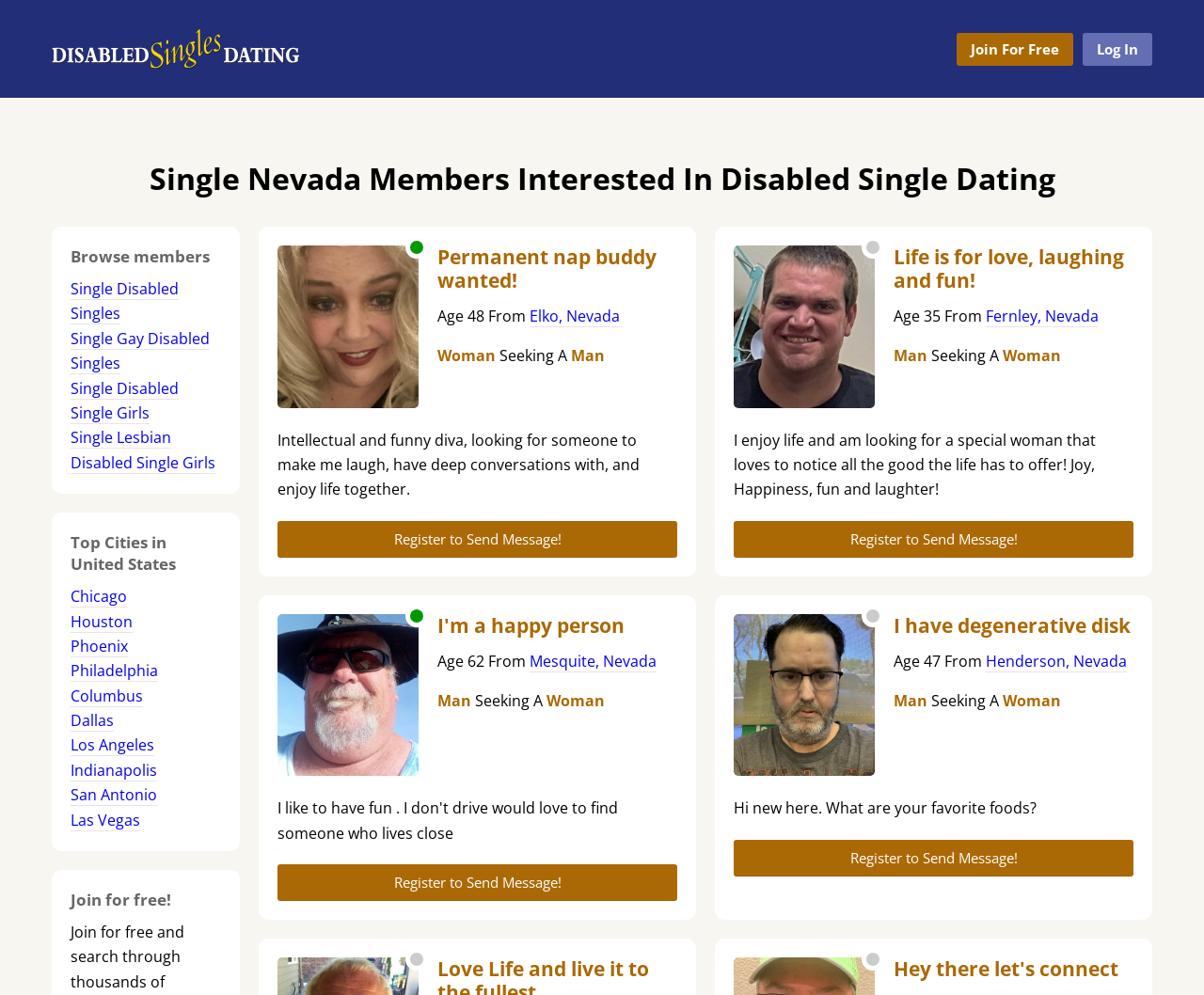Give a short answer to this question using one word or a phrase:
What is the common theme among the links 'Single Disabled Singles', 'Single Gay Disabled Singles', and 'Single Disabled Single Girls'?

Disabled singles